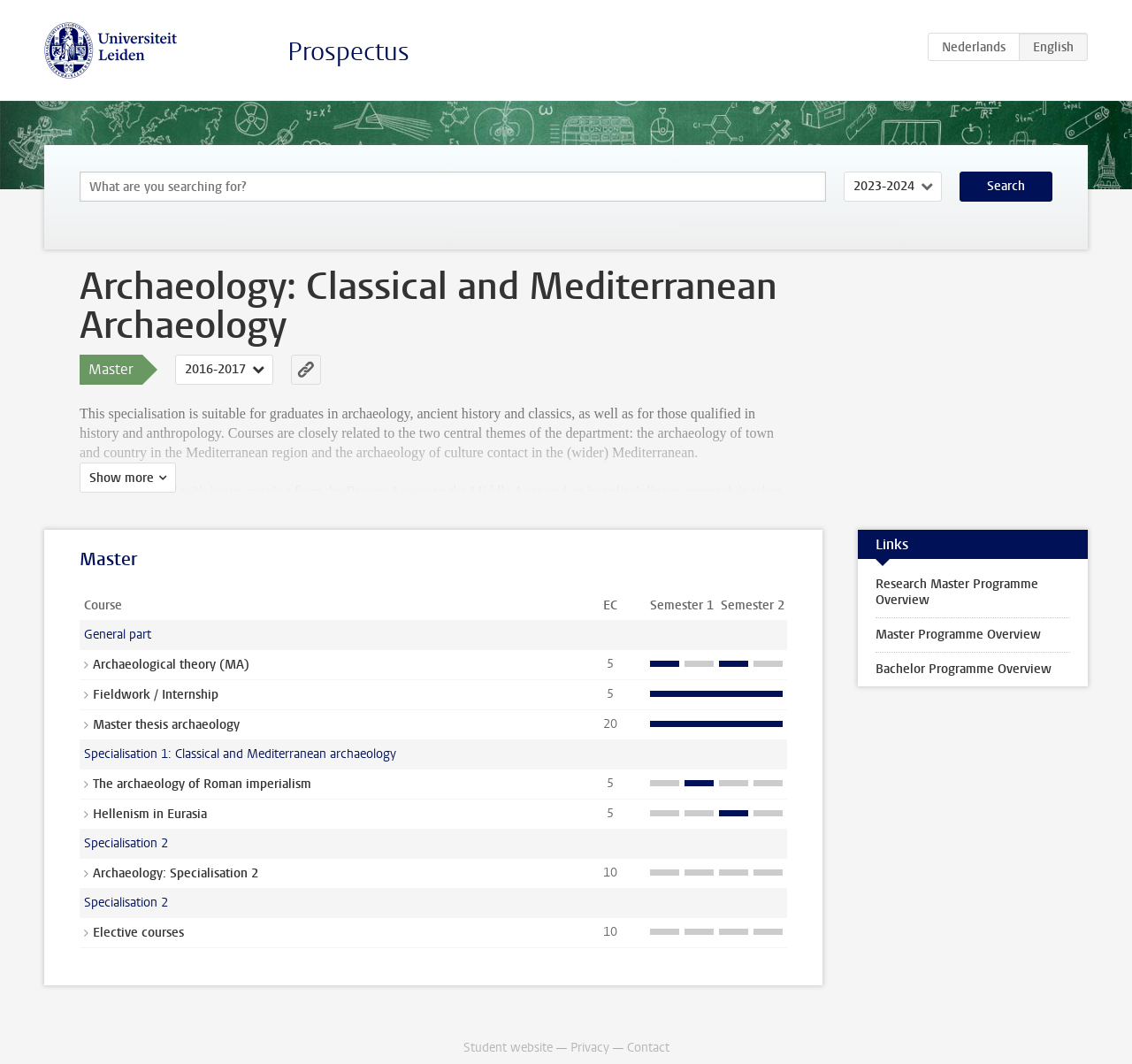What is the name of the university?
Identify the answer in the screenshot and reply with a single word or phrase.

Universiteit Leiden